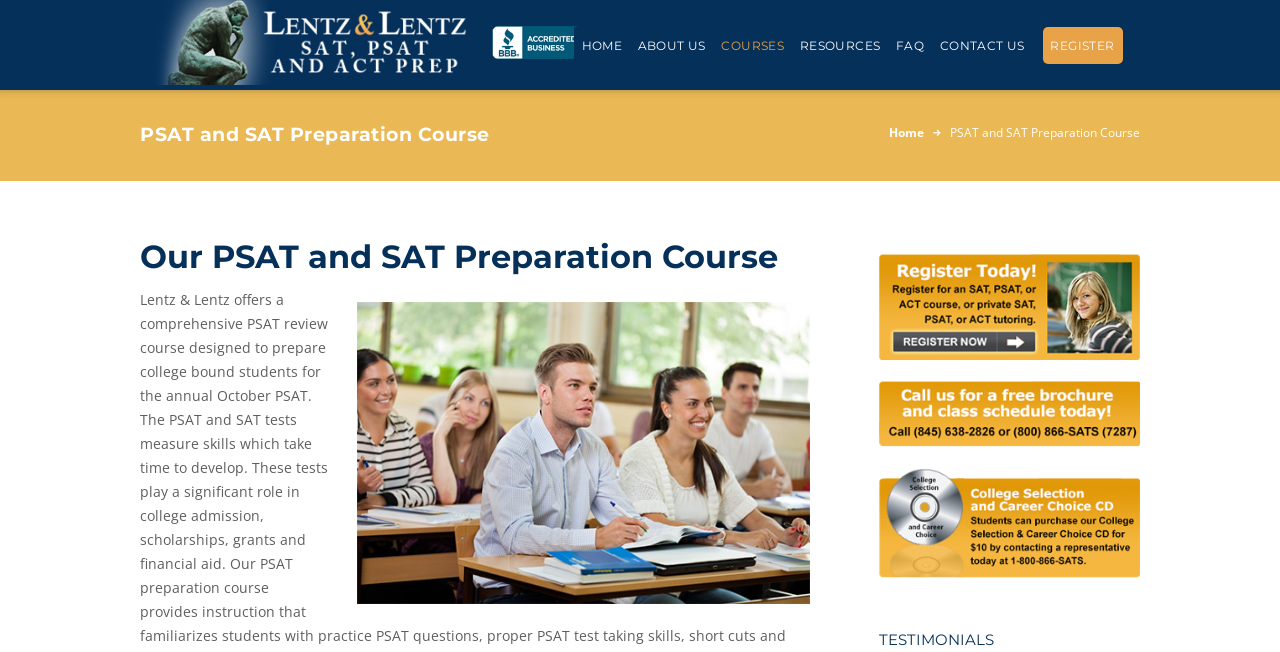Generate a comprehensive description of the webpage content.

The webpage is about a PSAT and SAT preparation course offered by Lentz & Lentz. At the top, there is a navigation menu with seven links: an empty link, another empty link with an image, HOME, ABOUT US, COURSES, FAQ, CONTACT US, and REGISTER. These links are positioned horizontally, with the first two links on the left, followed by the rest of the links, which are evenly spaced.

Below the navigation menu, there is a heading that reads "PSAT and SAT Preparation Course". Underneath this heading, there is another link to "Home" on the left. To the right of this link, there is a heading that reads "Our PSAT and SAT Preparation Course". Below this heading, there is an image of a classroom.

On the right side of the page, there are three images stacked vertically, with a link above them. The images appear to be related to the course, but their exact content is not specified. Above these images, there is a heading that reads "TESTIMONIALS", which is positioned near the bottom of the page.